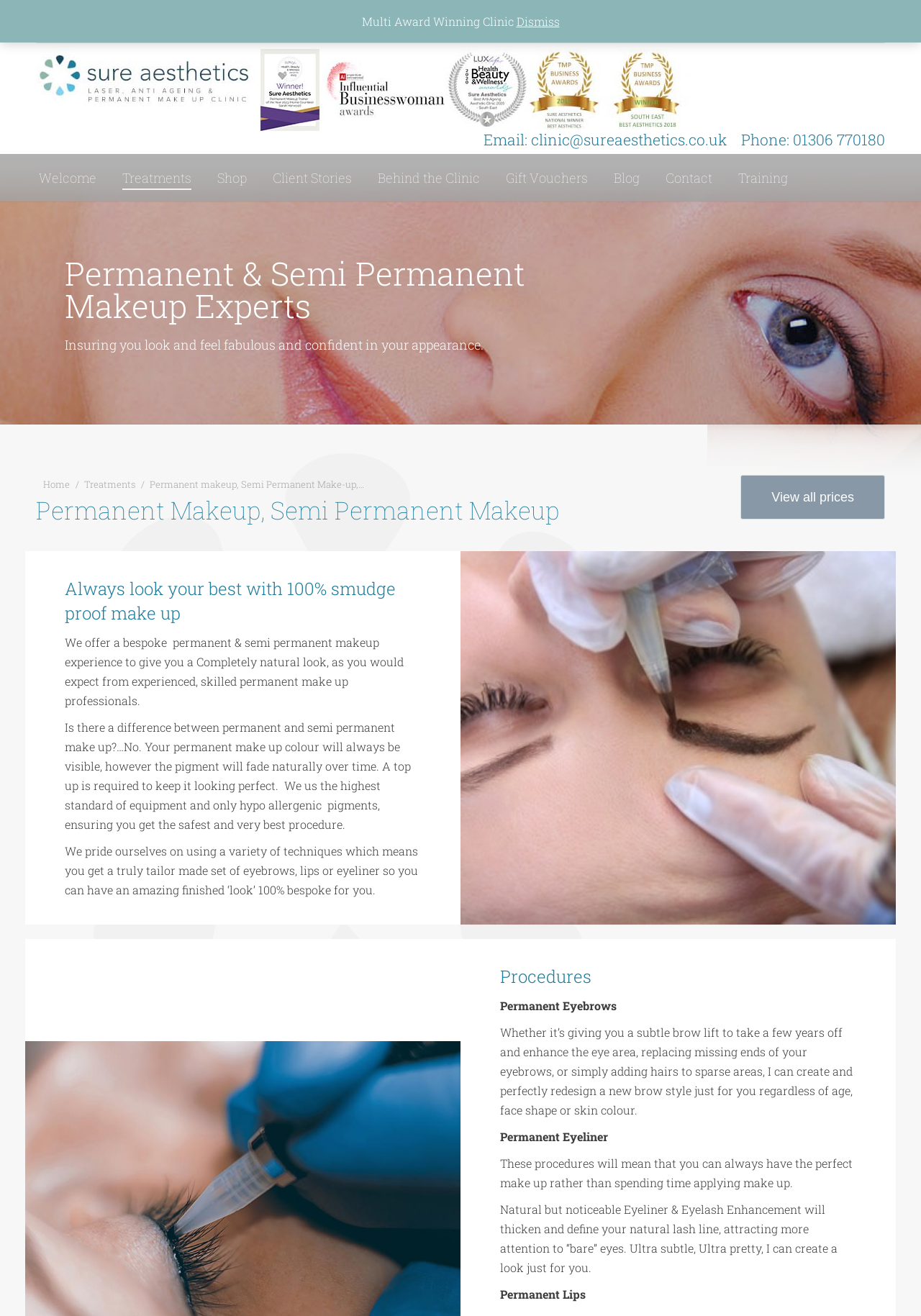Highlight the bounding box coordinates of the region I should click on to meet the following instruction: "Contact the clinic".

[0.72, 0.127, 0.777, 0.143]